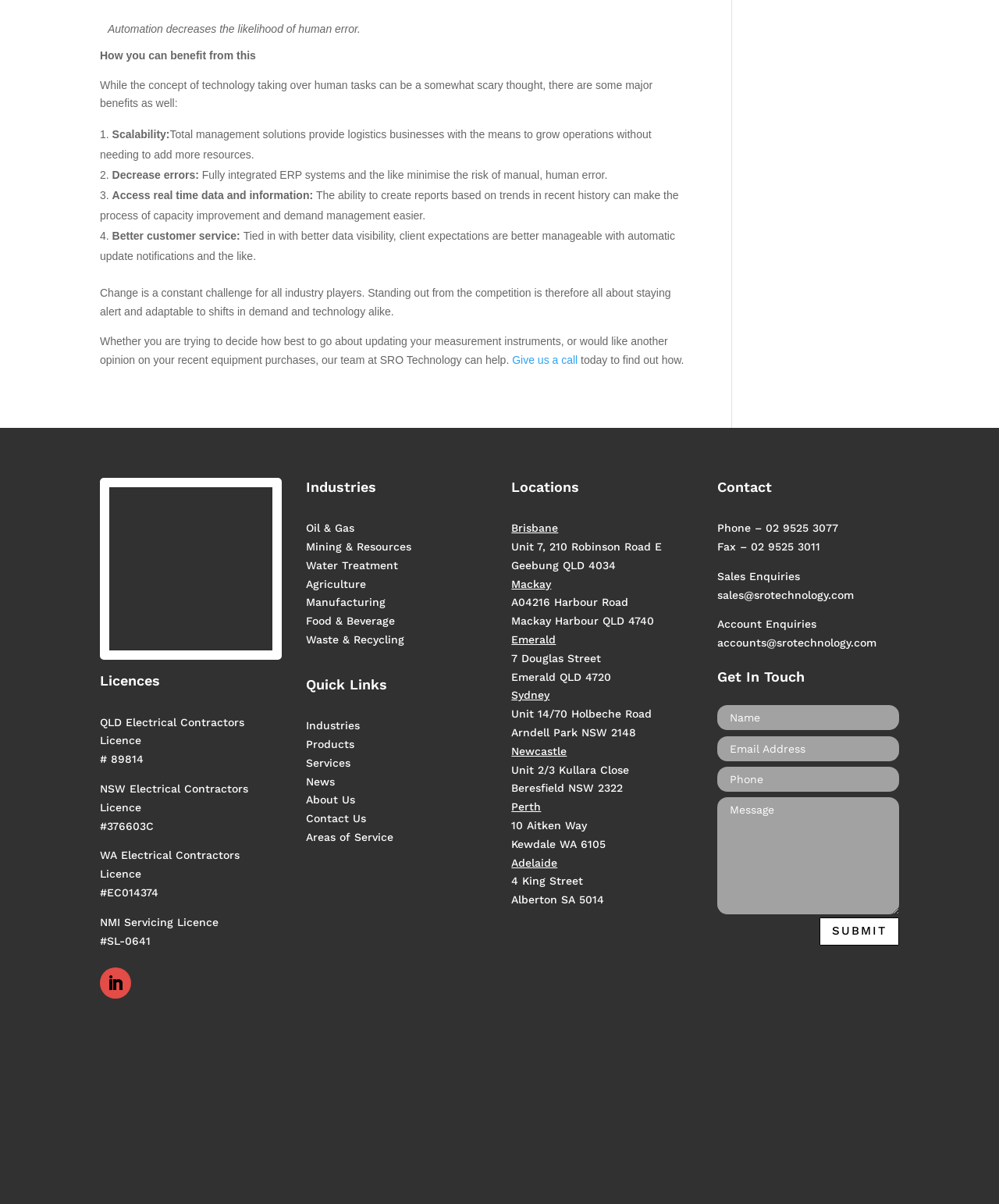Given the element description, predict the bounding box coordinates in the format (top-left x, top-left y, bottom-right x, bottom-right y). Make sure all values are between 0 and 1. Here is the element description: sales@srotechnology.com

[0.718, 0.489, 0.855, 0.499]